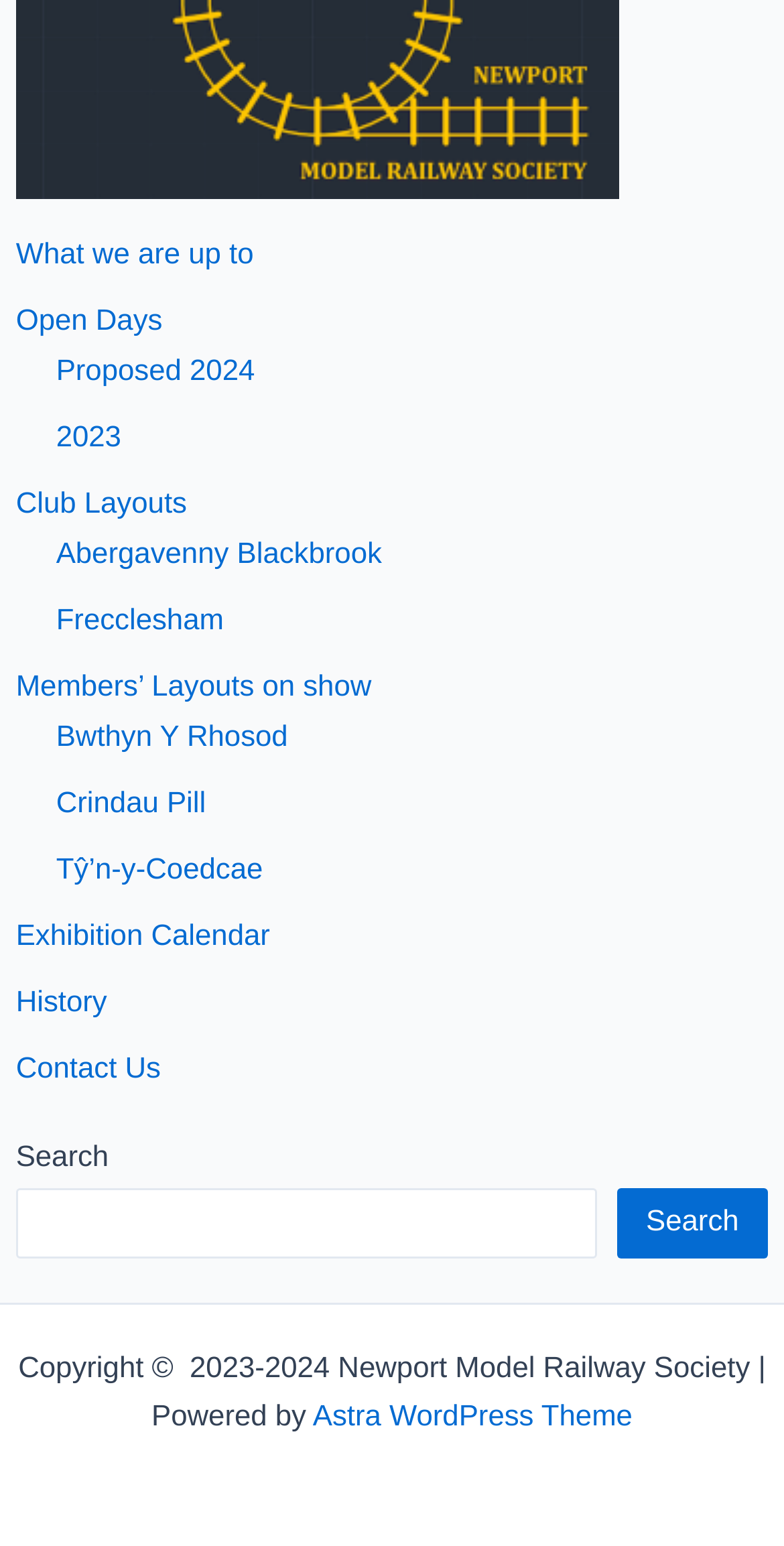How many navigation links are there?
Please respond to the question with a detailed and thorough explanation.

I counted the number of links under the 'Menu' navigation element, which includes 'What we are up to', 'Open Days', 'Proposed 2024', '2023', 'Club Layouts', 'Abergavenny Blackbrook', 'Frecclesham', 'Members’ Layouts on show', 'Bwthyn Y Rhosod', 'Crindau Pill', 'Tŷ’n-y-Coedcae', 'Exhibition Calendar', 'History', and 'Contact Us'.